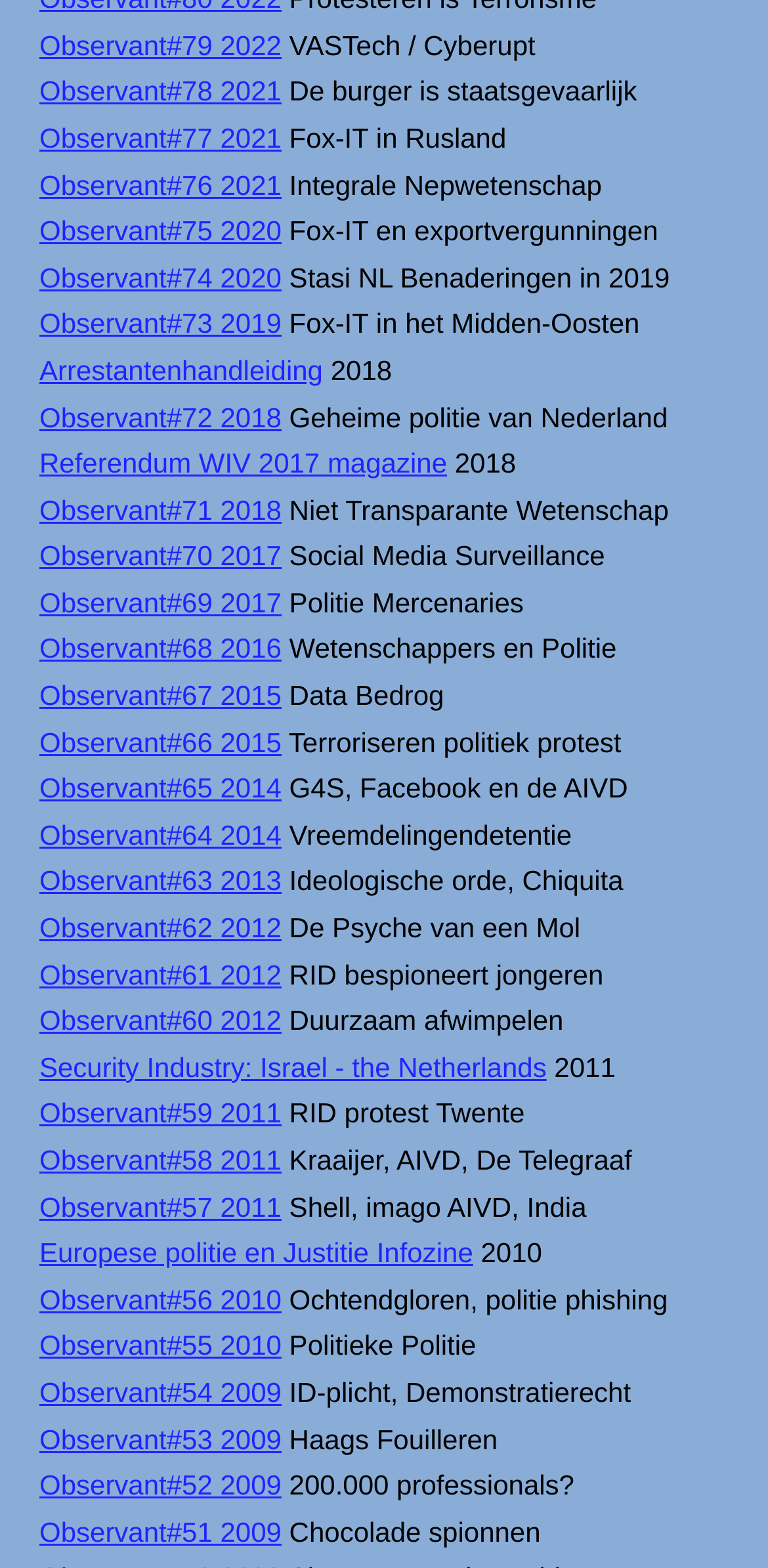Please answer the following question using a single word or phrase: 
What is the topic of the StaticText next to the link 'Observant#75 2020'?

Fox-IT en exportvergunningen